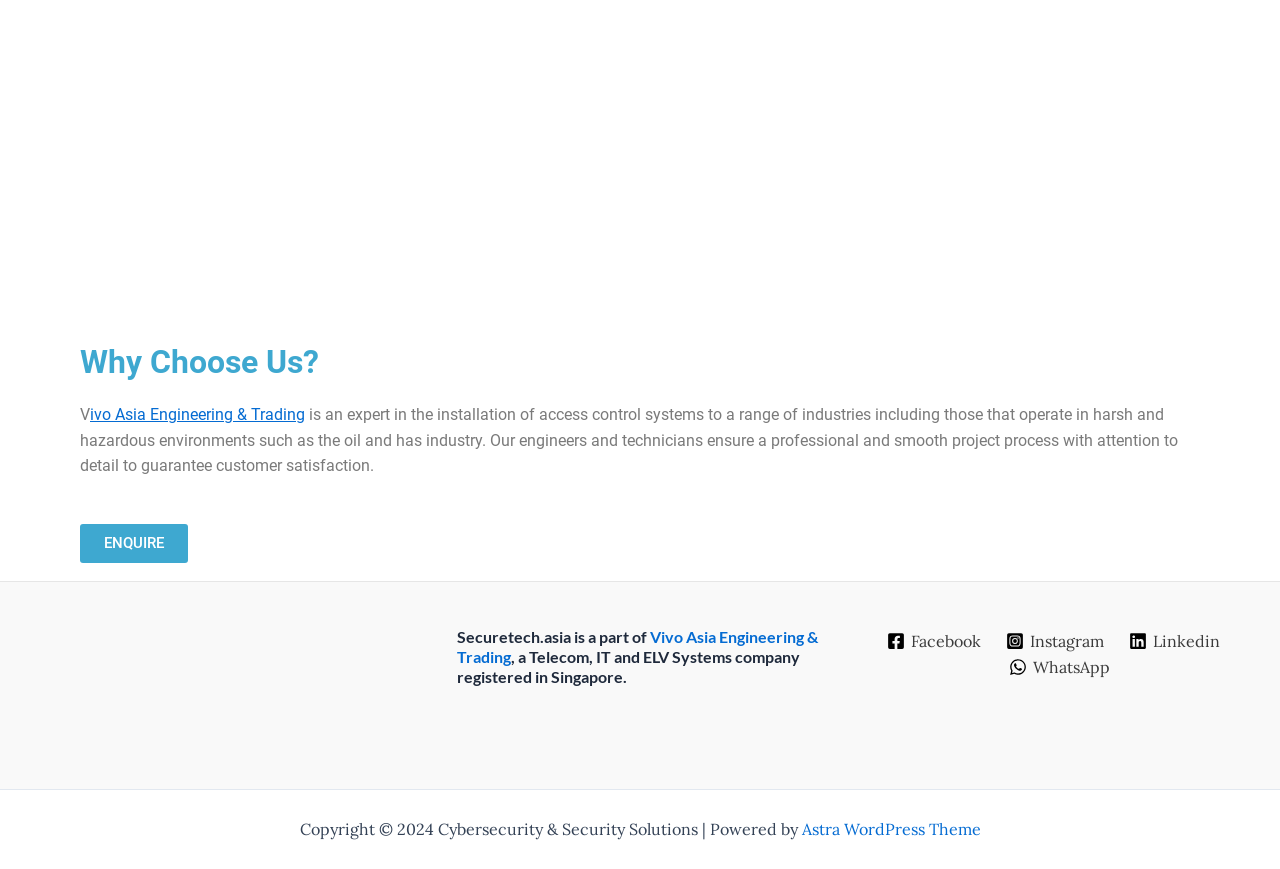Respond with a single word or short phrase to the following question: 
What is the company's area of expertise?

Access control systems